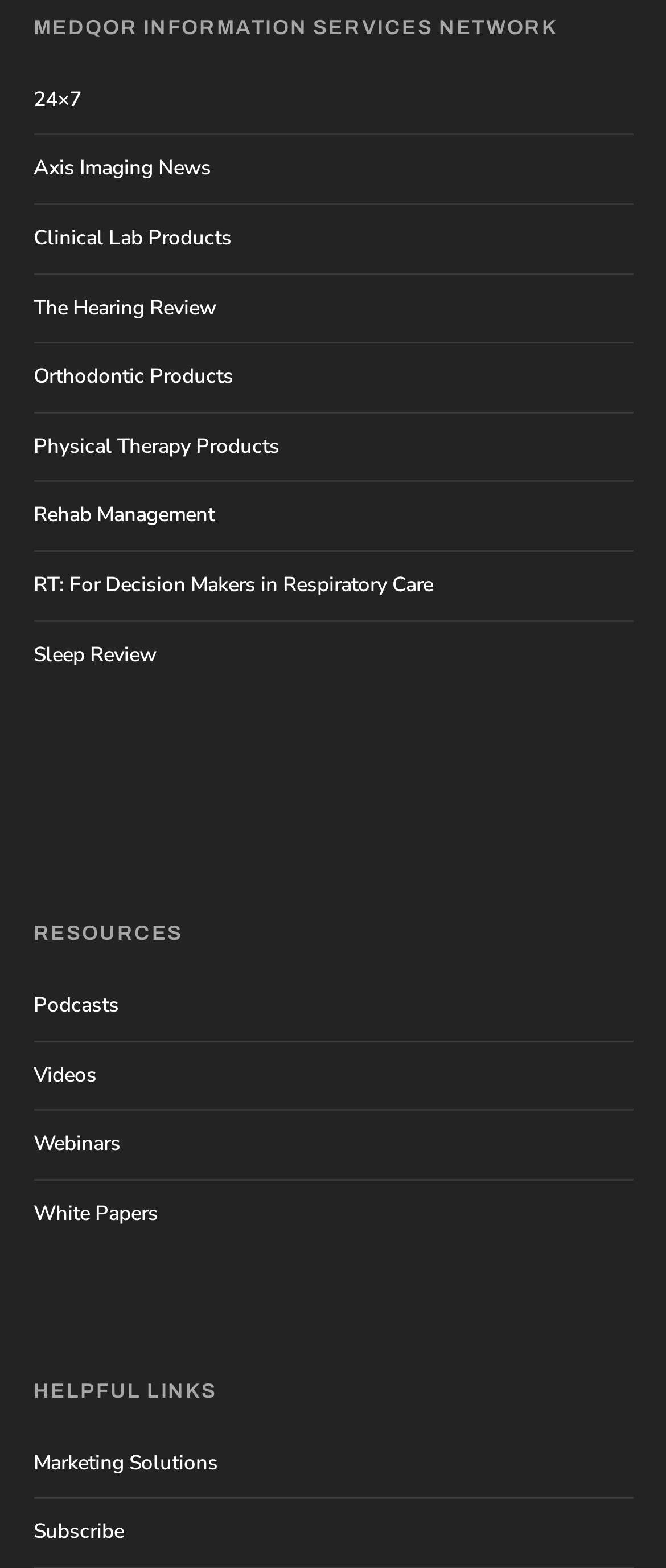Can you give a detailed response to the following question using the information from the image? How many headings are on the webpage?

I identified two headings on the webpage, which are 'RESOURCES' and 'HELPFUL LINKS'.